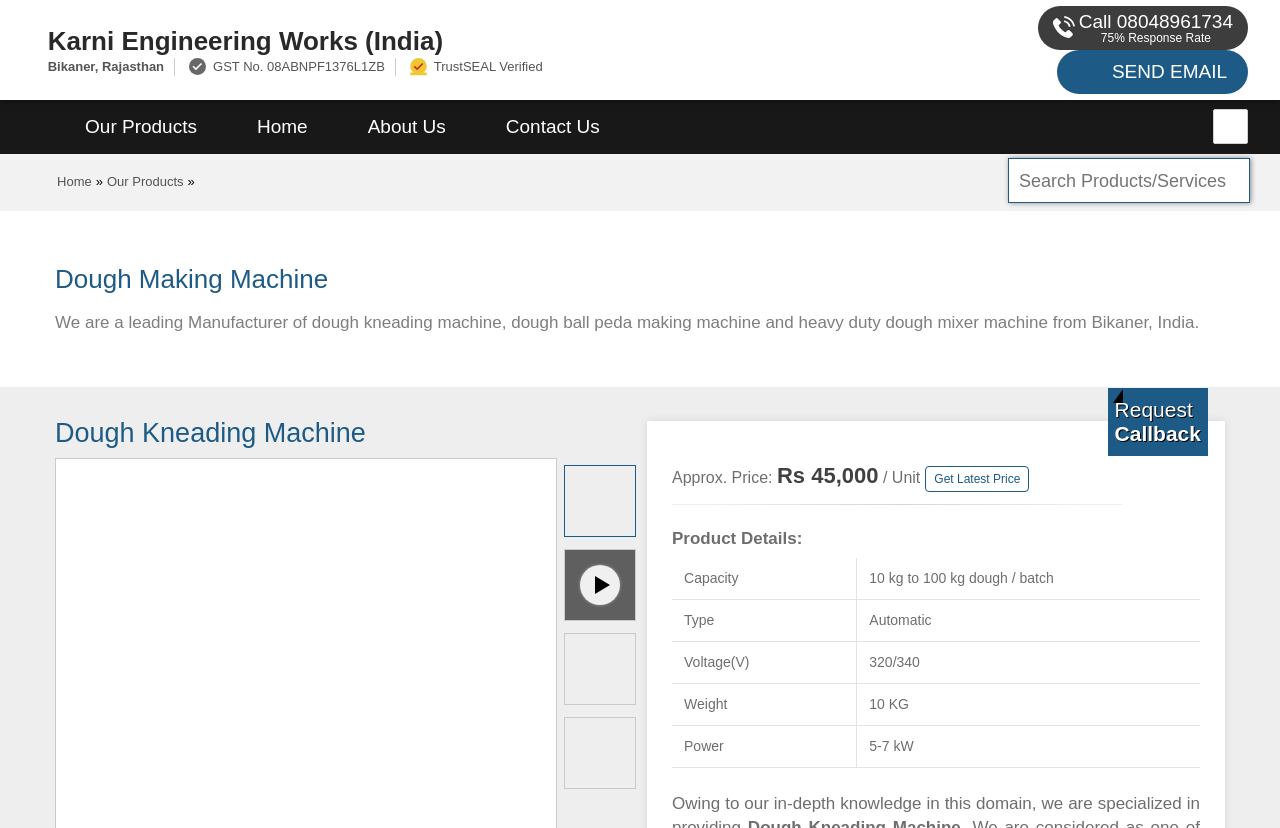What is the capacity of the dough kneading machine?
Give a thorough and detailed response to the question.

The capacity of the dough kneading machine can be found in the product details section, where it is written in a table as 'Capacity: 10 kg to 100 kg dough / batch'.